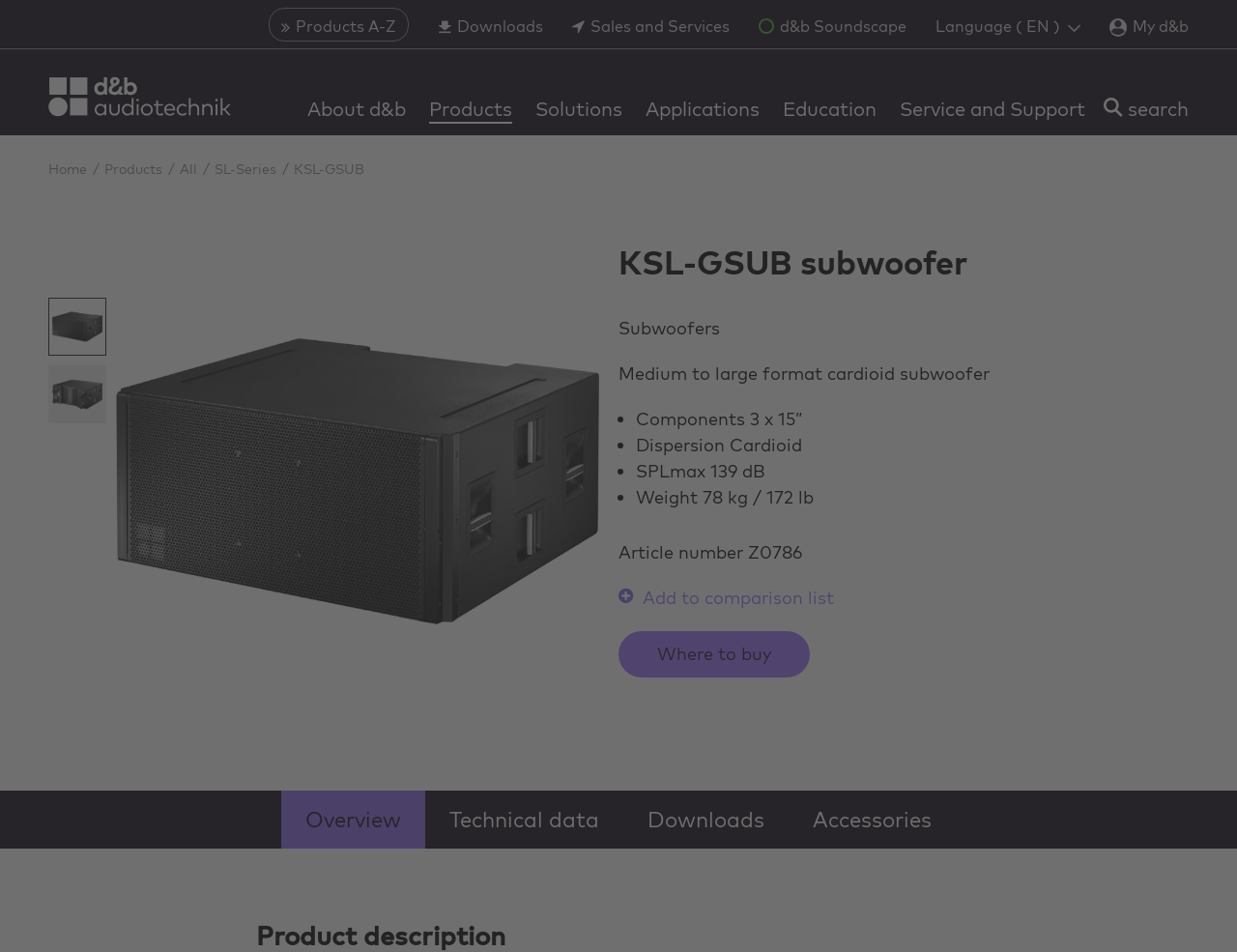Answer the question with a brief word or phrase:
What is the name of the subwoofer?

KSL-GSUB